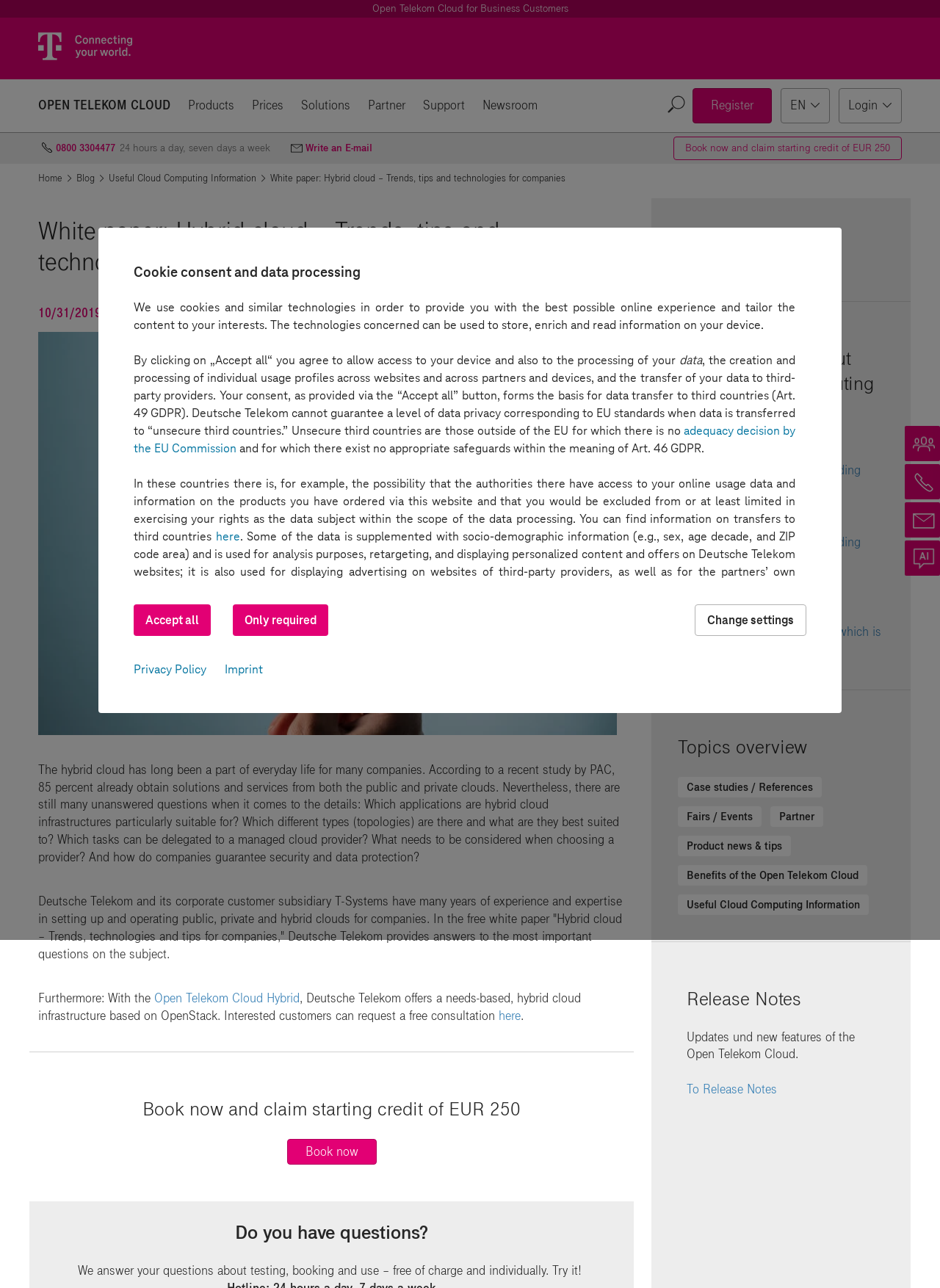Provide a brief response to the question using a single word or phrase: 
How often is the support available?

24 hours a day, seven days a week